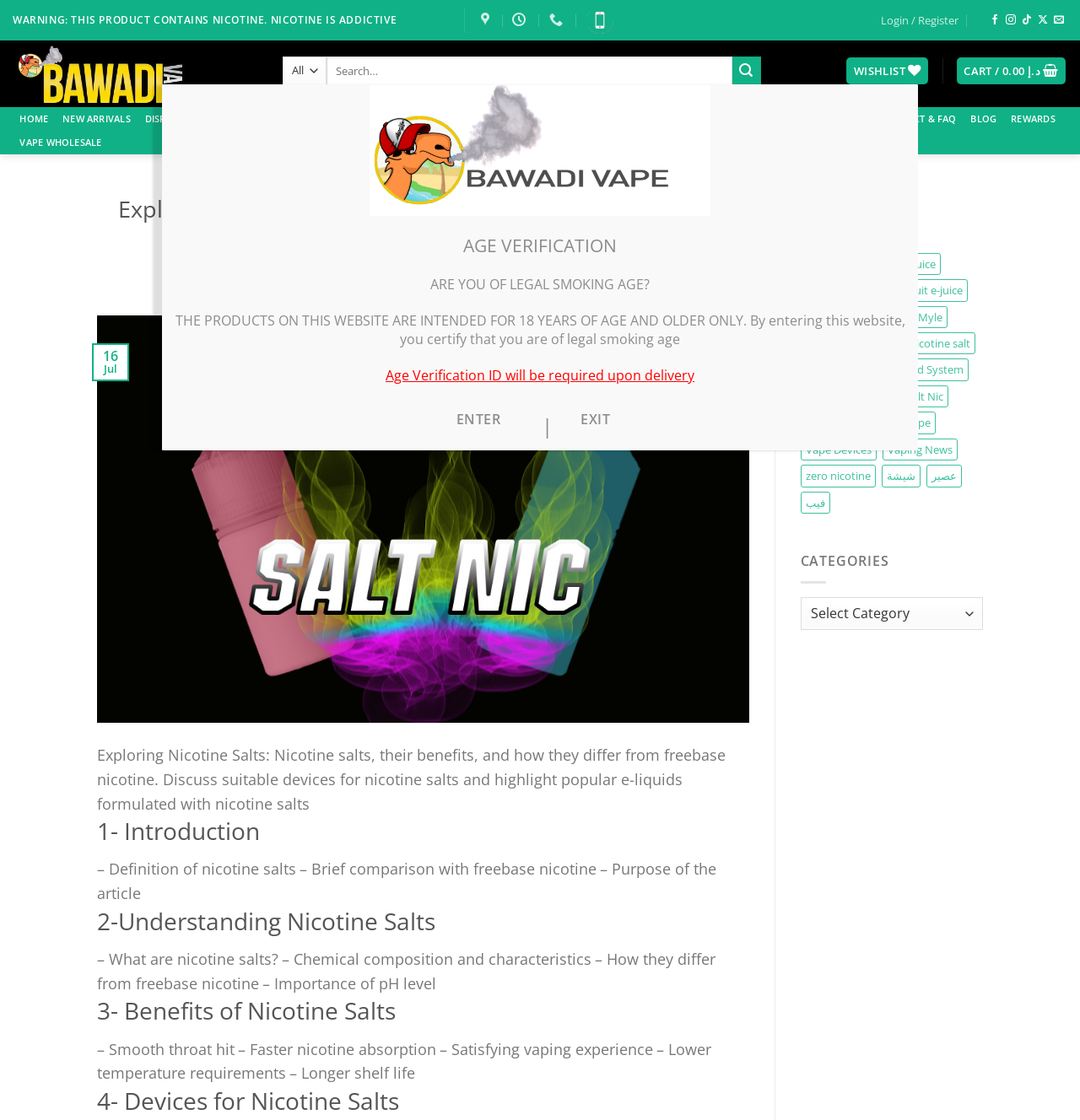Locate the bounding box of the UI element with the following description: "DISPOSABLE VAPE".

[0.127, 0.096, 0.228, 0.117]